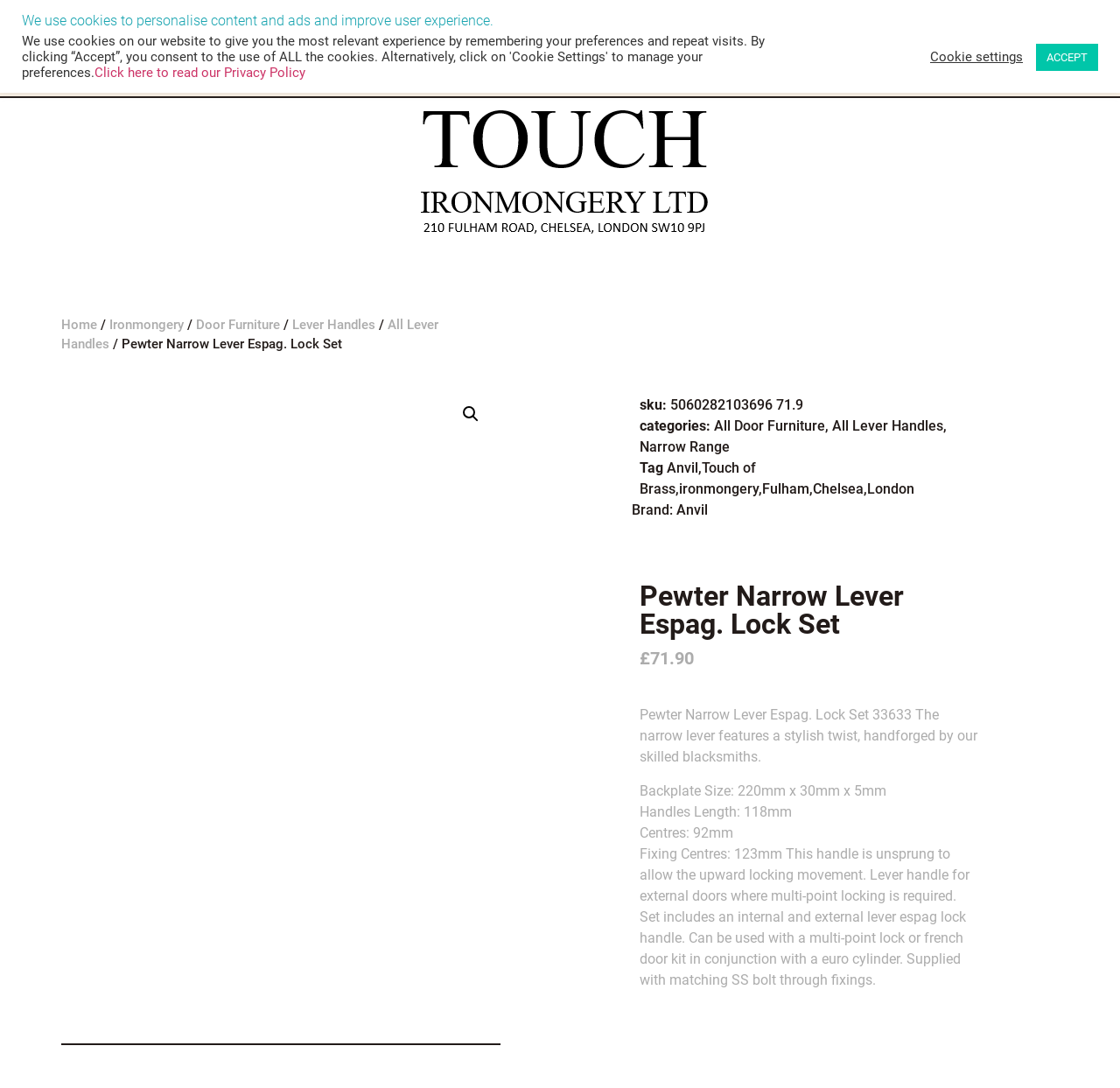What is the price of the Pewter Narrow Lever Espag. Lock Set?
Based on the image, answer the question with as much detail as possible.

I found the price of the product by looking at the section that displays the product details, where it says '£' followed by the numerical value '71.90'.